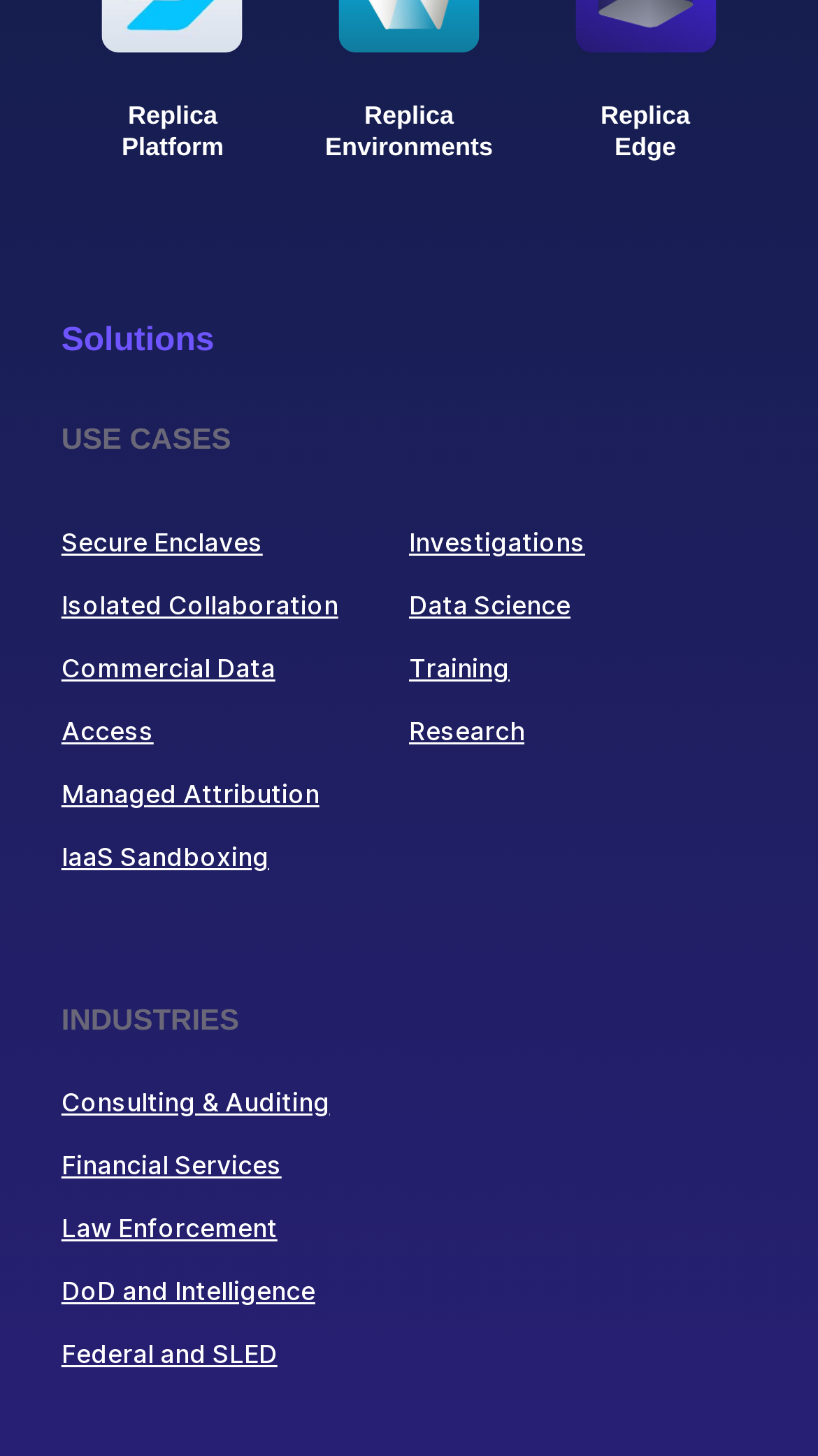Use a single word or phrase to answer the following:
What is the last item under USE CASES?

Research